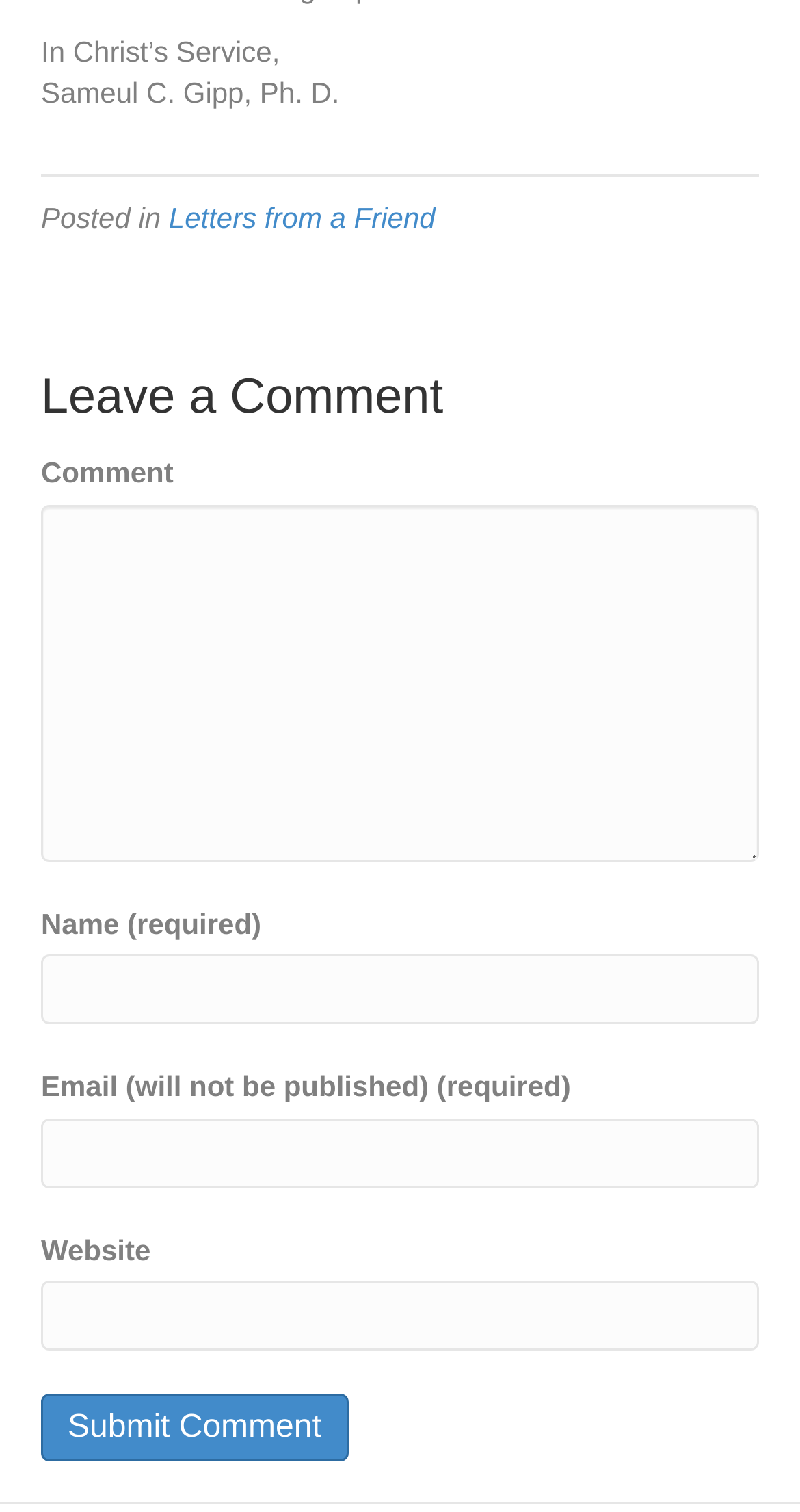What happens when the 'Submit Comment' button is clicked?
Please provide a single word or phrase answer based on the image.

Submits the comment